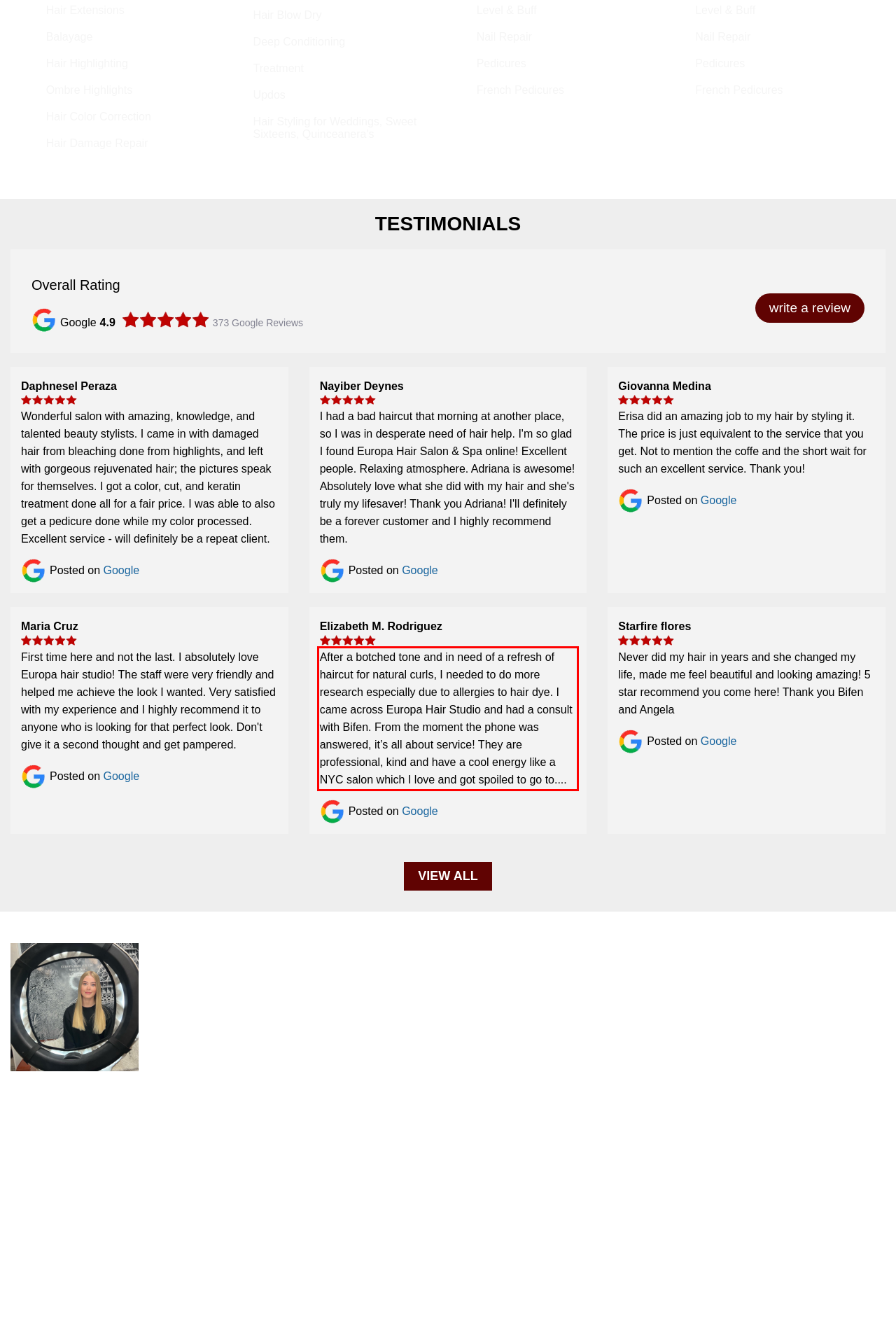You have a screenshot of a webpage where a UI element is enclosed in a red rectangle. Perform OCR to capture the text inside this red rectangle.

After a botched tone and in need of a refresh of haircut for natural curls, I needed to do more research especially due to allergies to hair dye. I came across Europa Hair Studio and had a consult with Bifen. From the moment the phone was answered, it’s all about service! They are professional, kind and have a cool energy like a NYC salon which I love and got spoiled to go to....